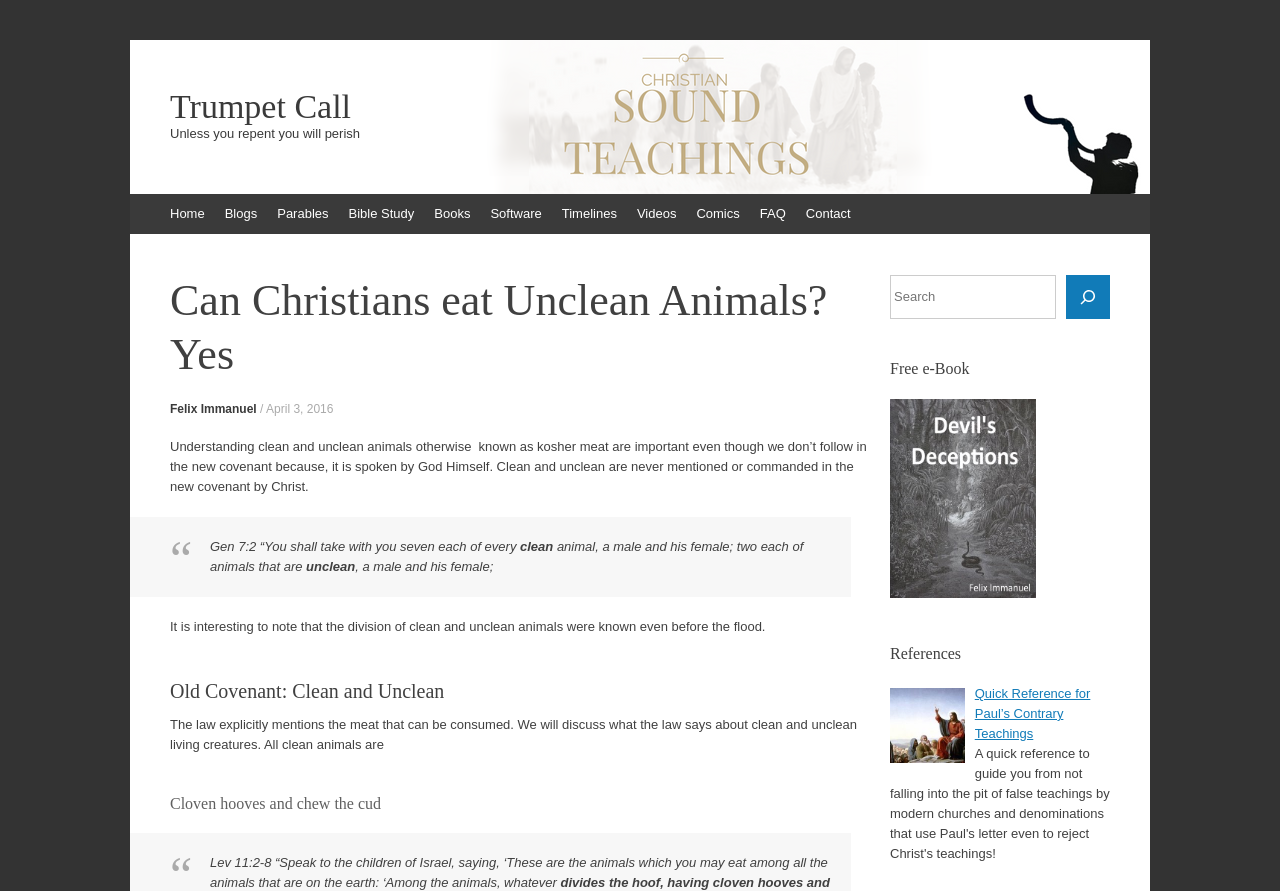From the element description: "Books", extract the bounding box coordinates of the UI element. The coordinates should be expressed as four float numbers between 0 and 1, in the order [left, top, right, bottom].

[0.331, 0.218, 0.375, 0.263]